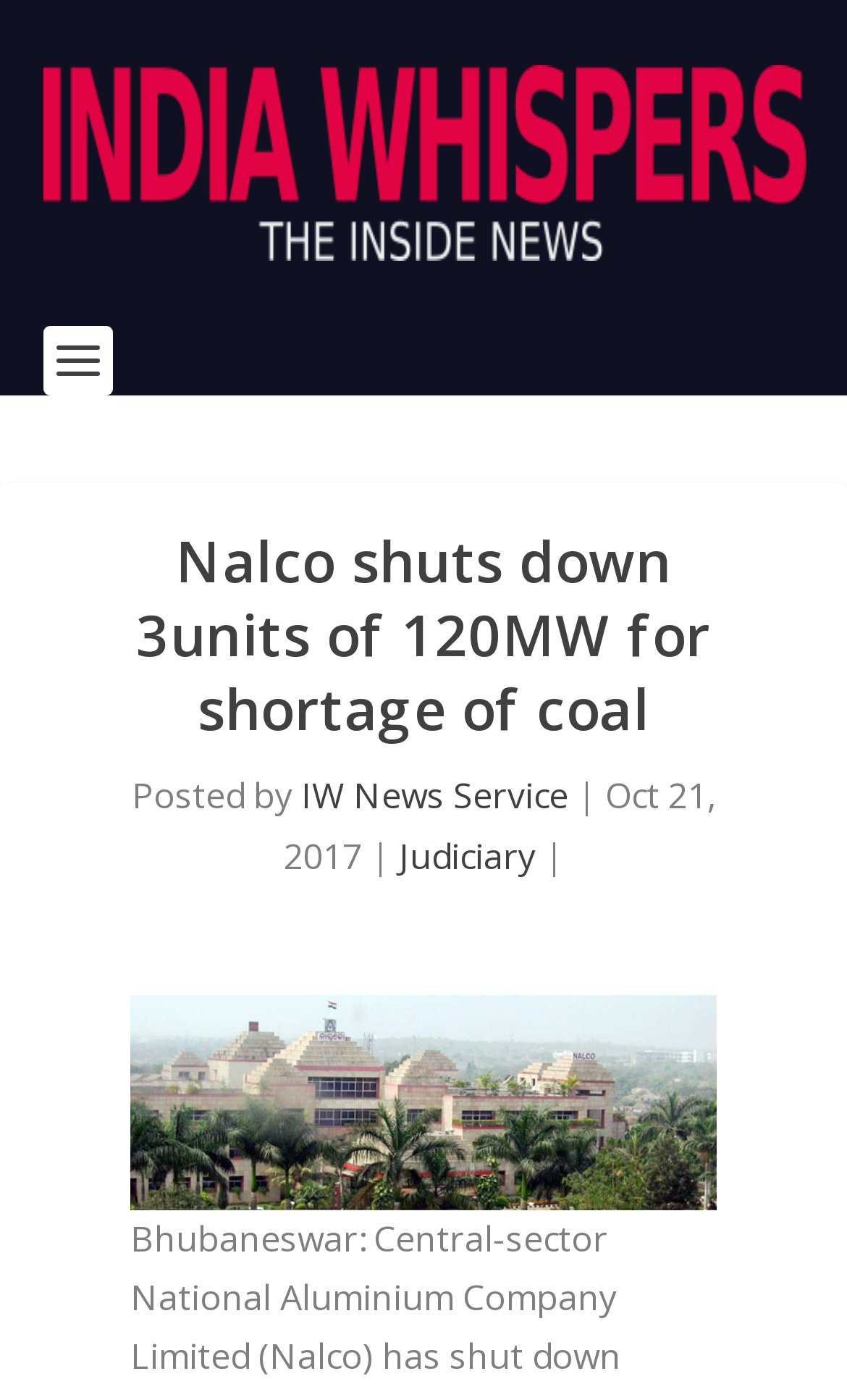What is the category of the article?
Based on the content of the image, thoroughly explain and answer the question.

The category of the article is Judiciary, as indicated by the link 'Judiciary' below the heading.